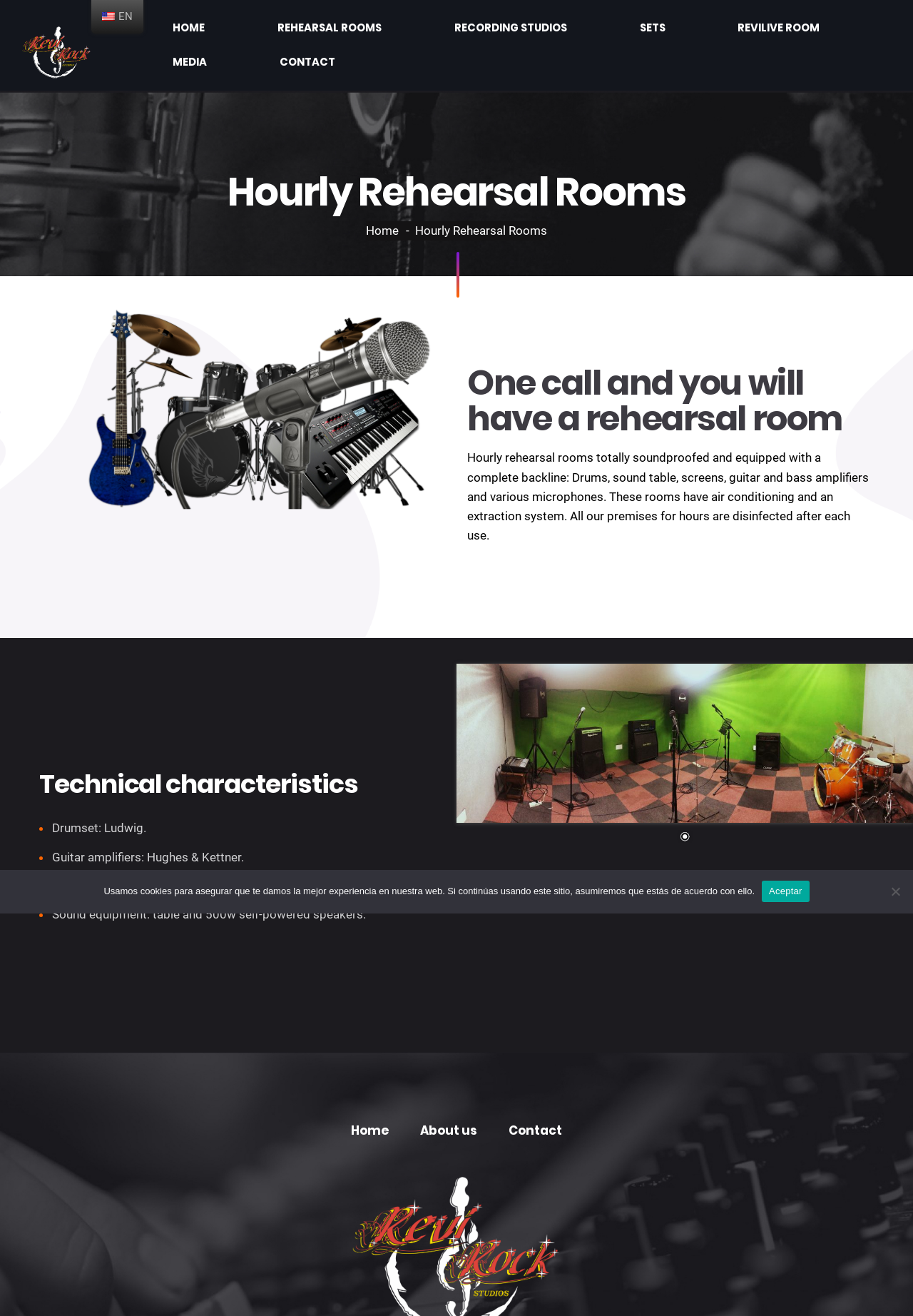Can you identify the bounding box coordinates of the clickable region needed to carry out this instruction: 'View the details of the Hourly Rehearsal Rooms'? The coordinates should be four float numbers within the range of 0 to 1, stated as [left, top, right, bottom].

[0.043, 0.075, 0.957, 0.141]